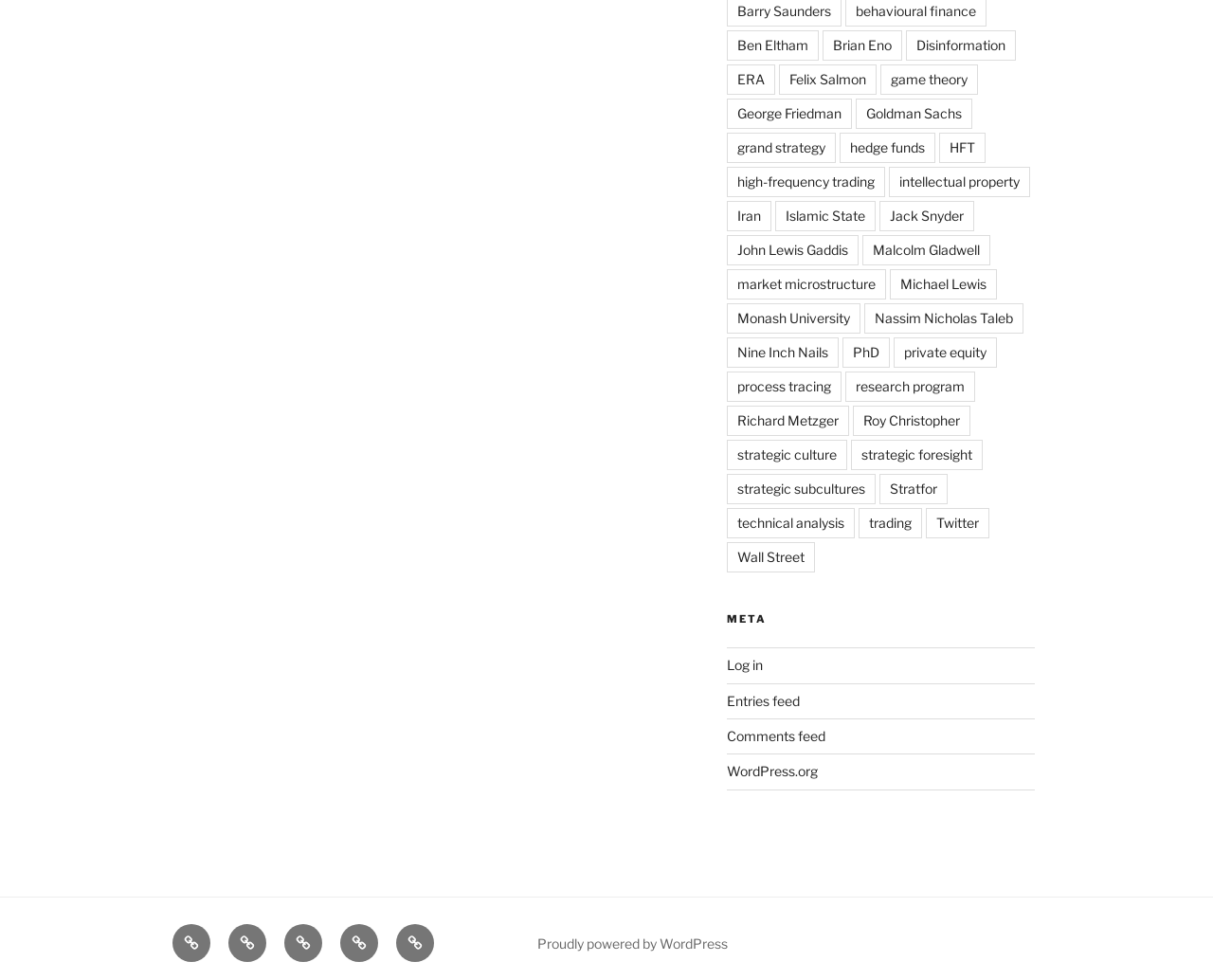Please identify the bounding box coordinates of the region to click in order to complete the given instruction: "View the About Me page". The coordinates should be four float numbers between 0 and 1, i.e., [left, top, right, bottom].

[0.142, 0.943, 0.173, 0.981]